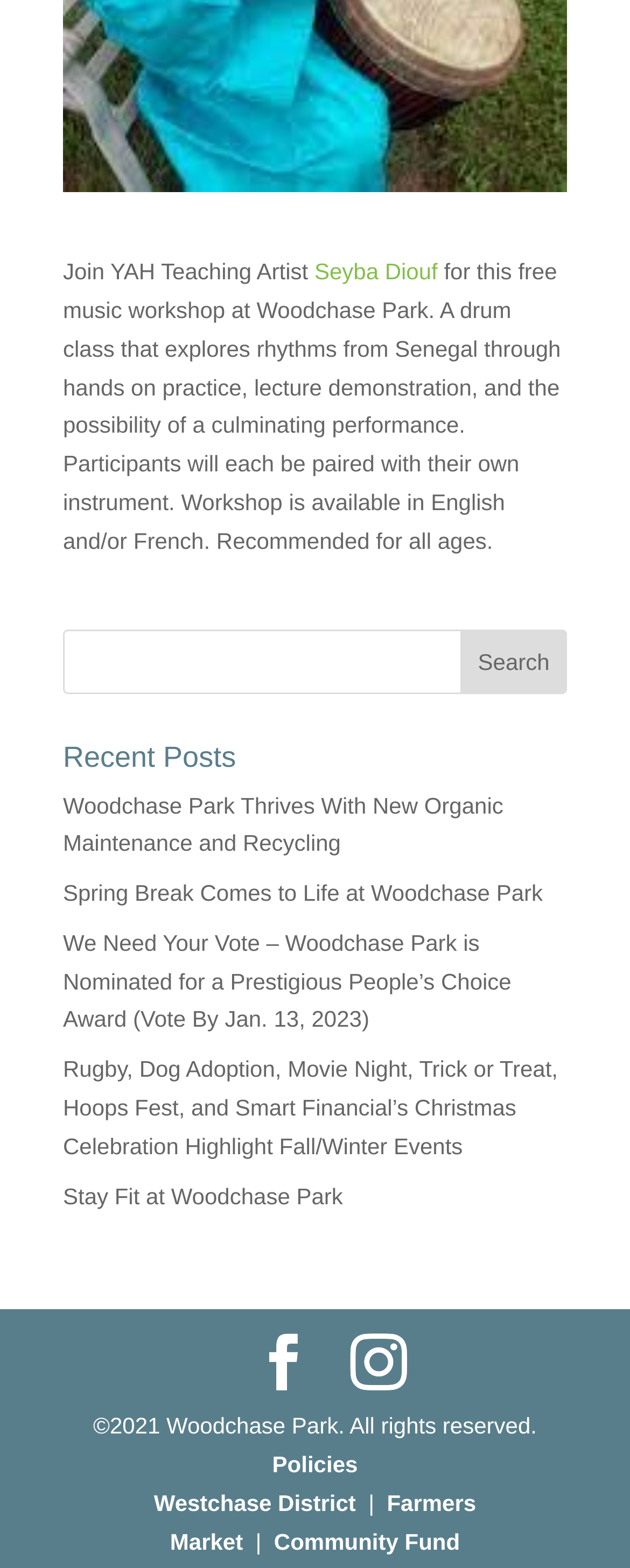What is the copyright year of the website?
Utilize the information in the image to give a detailed answer to the question.

The copyright year is mentioned in the static text element at the bottom of the webpage, which reads '©2021 Woodchase Park. All rights reserved.'